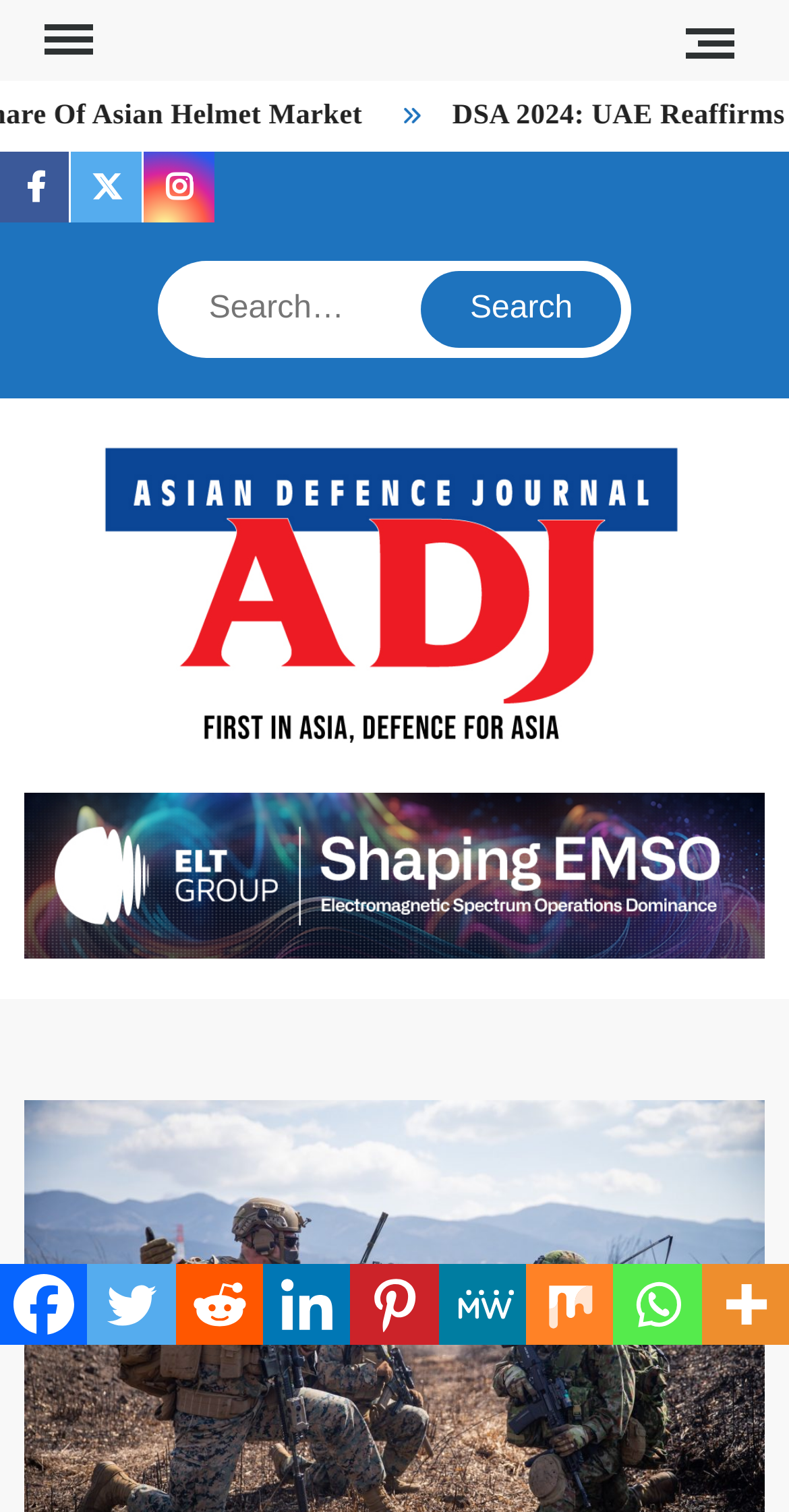How many navigation sections are available?
Refer to the image and respond with a one-word or short-phrase answer.

2